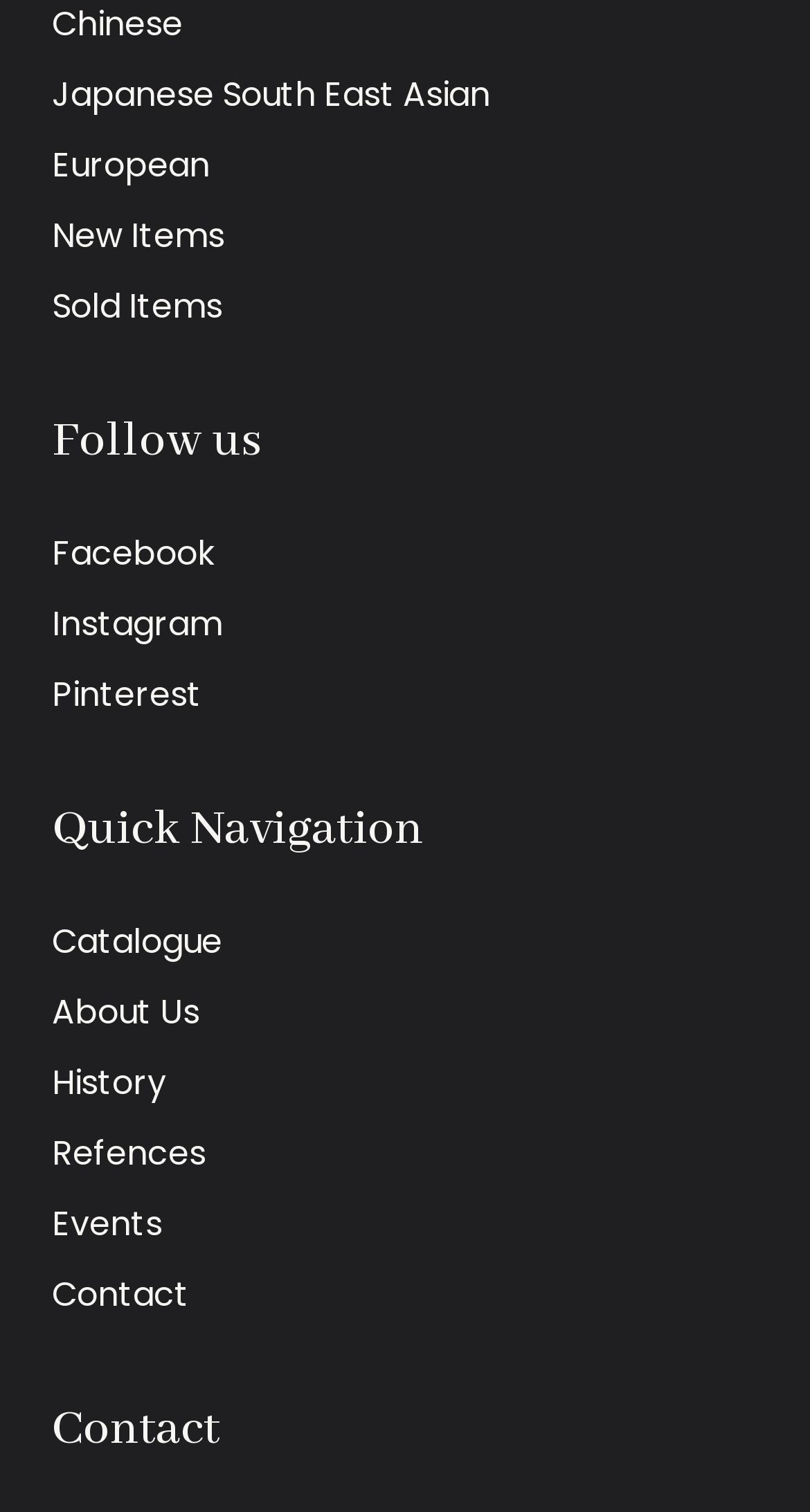Please identify the bounding box coordinates of the region to click in order to complete the task: "Browse the catalogue". The coordinates must be four float numbers between 0 and 1, specified as [left, top, right, bottom].

[0.064, 0.607, 0.274, 0.638]